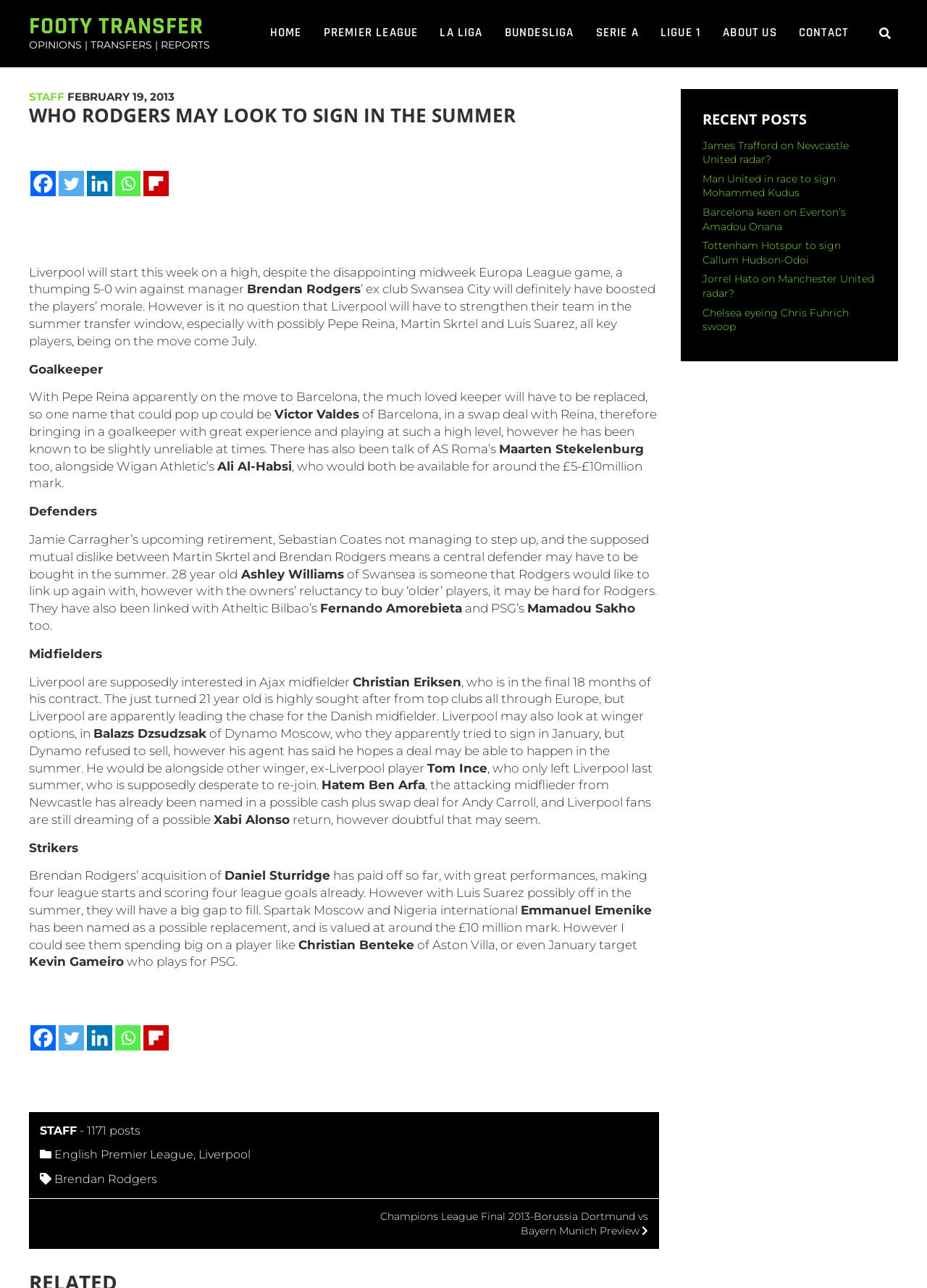Find the bounding box coordinates of the element to click in order to complete this instruction: "Click on the HOME link". The bounding box coordinates must be four float numbers between 0 and 1, denoted as [left, top, right, bottom].

[0.28, 0.014, 0.337, 0.038]